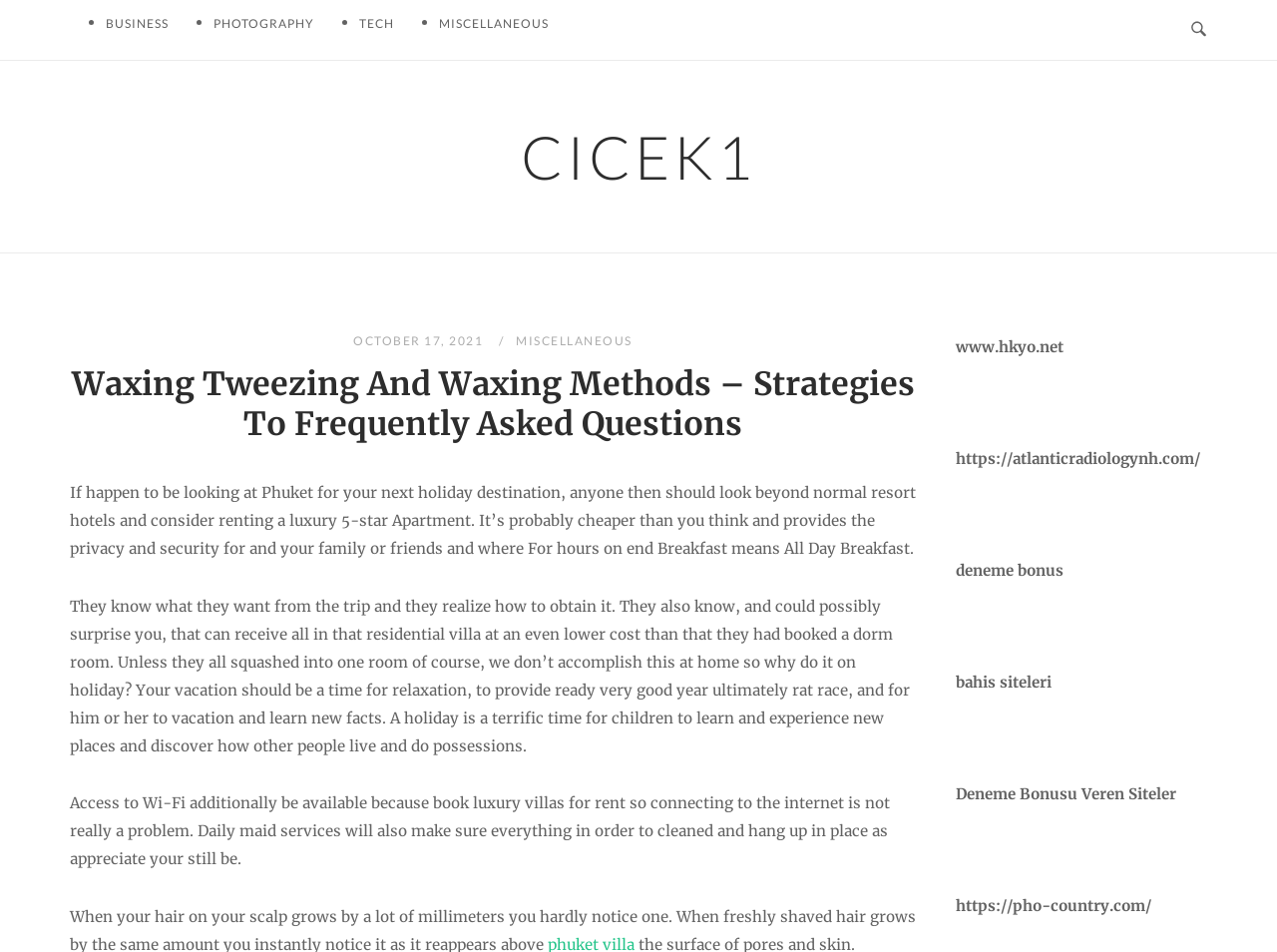Mark the bounding box of the element that matches the following description: "www.hkyo.net".

[0.748, 0.354, 0.833, 0.374]